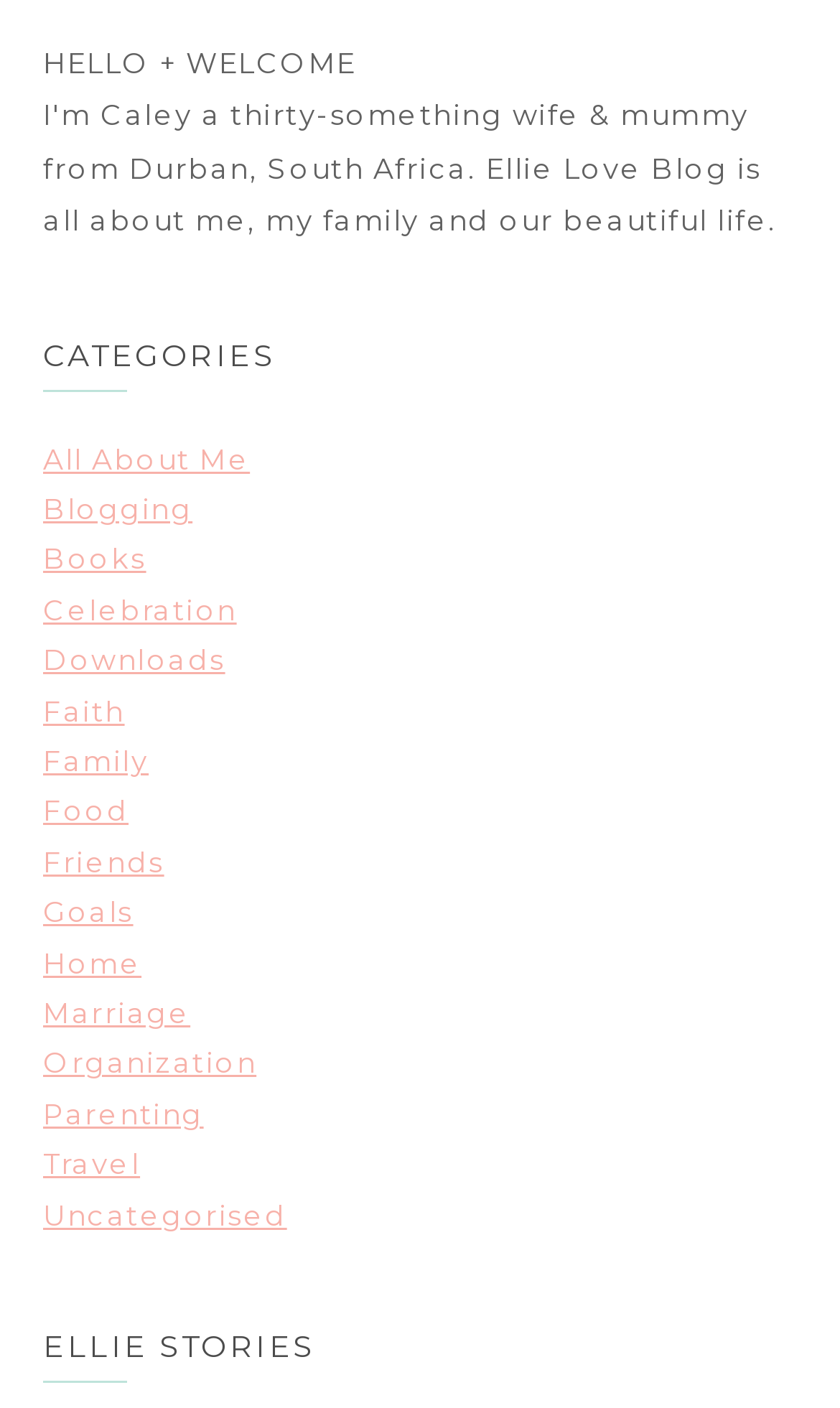Identify the bounding box coordinates for the UI element described as follows: "Faith". Ensure the coordinates are four float numbers between 0 and 1, formatted as [left, top, right, bottom].

[0.051, 0.492, 0.148, 0.517]